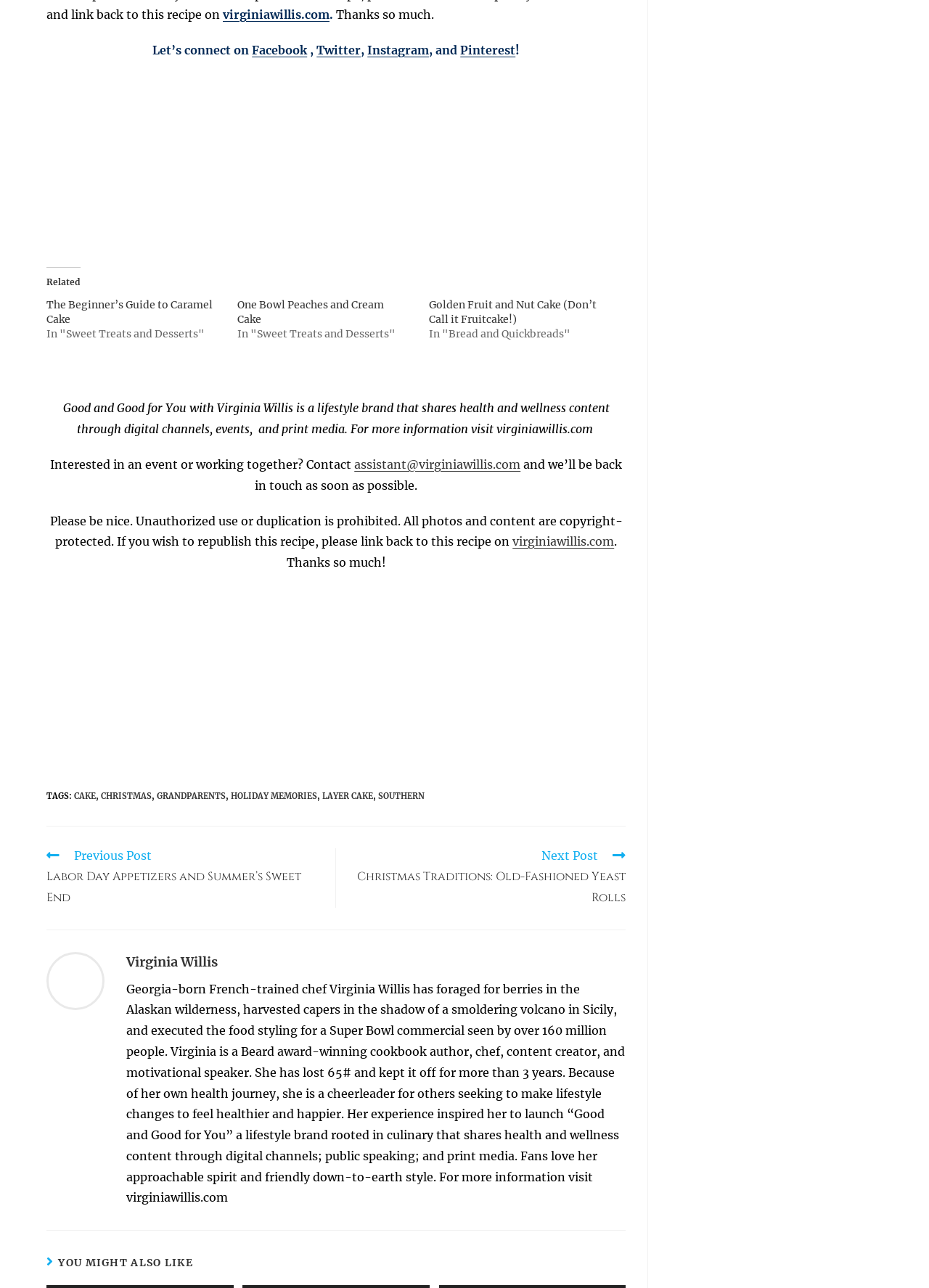Kindly determine the bounding box coordinates for the area that needs to be clicked to execute this instruction: "Explore related recipes".

[0.05, 0.231, 0.229, 0.253]